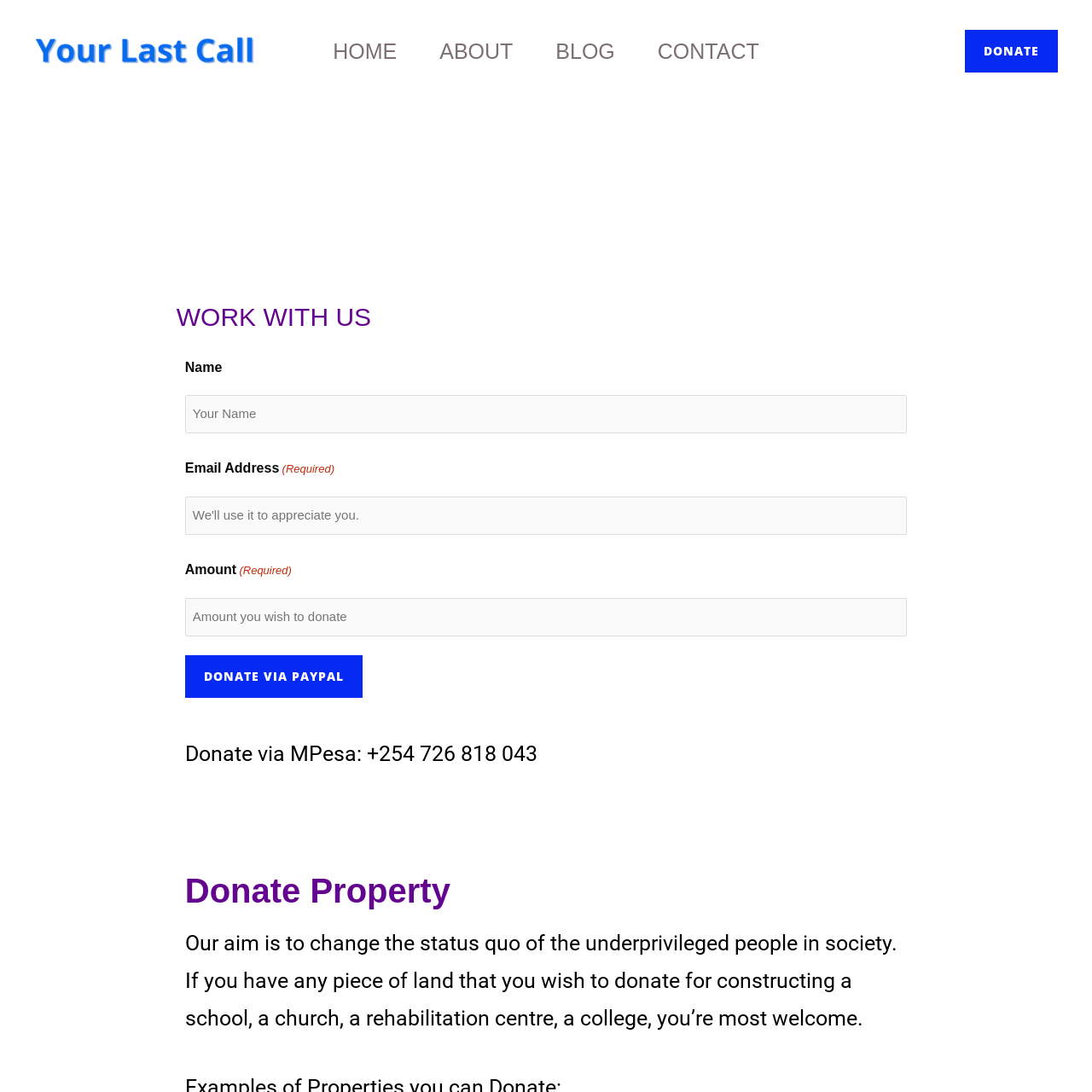Please predict the bounding box coordinates of the element's region where a click is necessary to complete the following instruction: "enter email address in the required input field". The coordinates should be represented by four float numbers between 0 and 1, i.e., [left, top, right, bottom].

[0.169, 0.455, 0.831, 0.489]